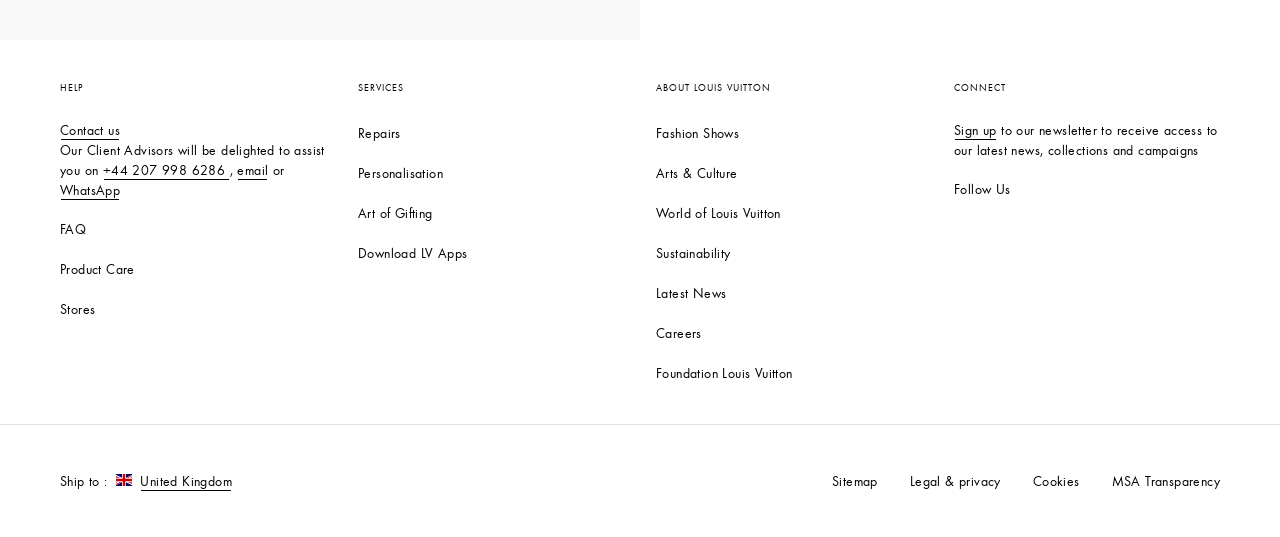Please identify the bounding box coordinates of the element I should click to complete this instruction: 'Download LV Apps'. The coordinates should be given as four float numbers between 0 and 1, like this: [left, top, right, bottom].

[0.28, 0.454, 0.365, 0.488]